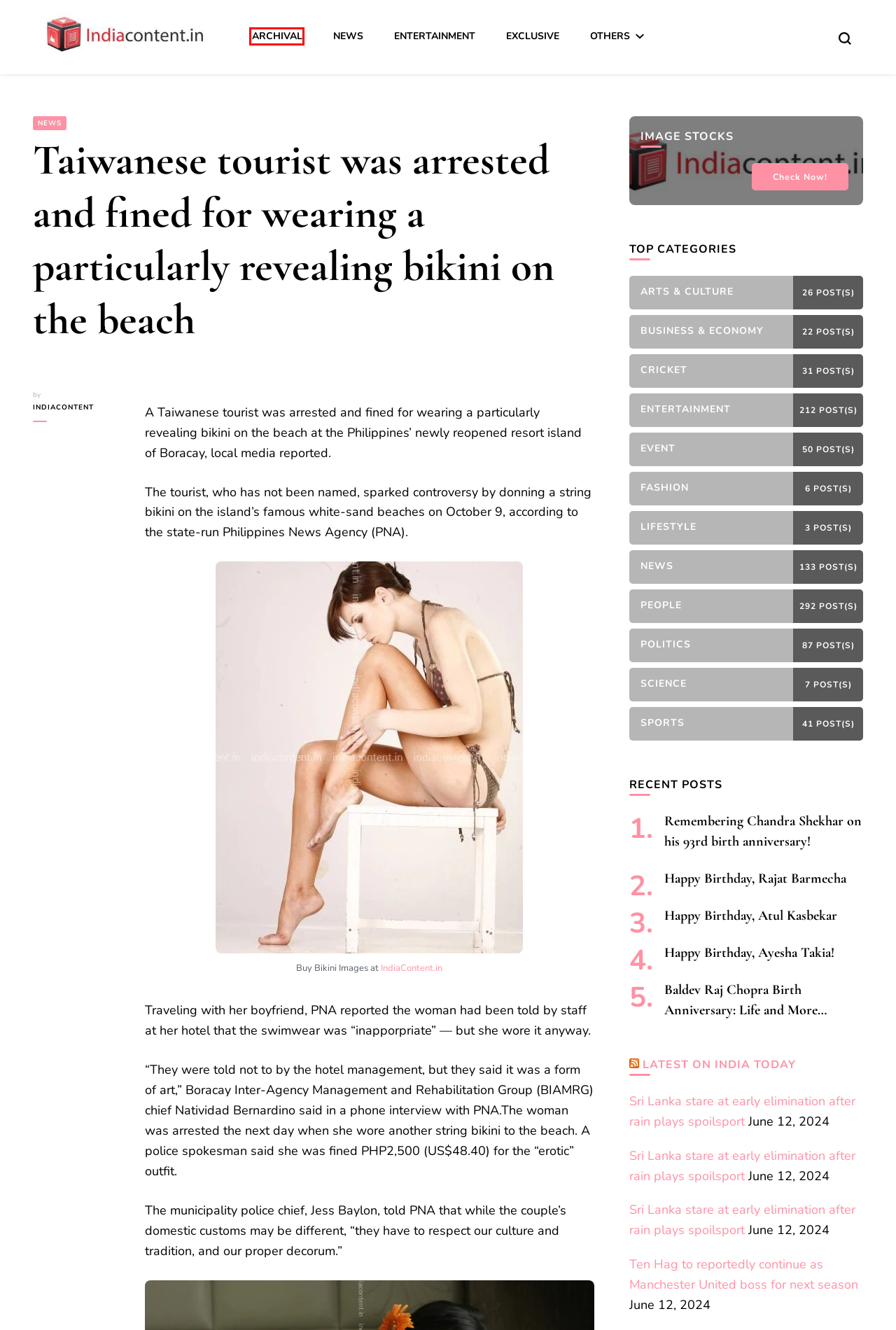With the provided webpage screenshot containing a red bounding box around a UI element, determine which description best matches the new webpage that appears after clicking the selected element. The choices are:
A. Buy News Pictures, Images, Photos - News pictures
B. Buy Event Based Images, Stock Photos and Pictures -
C. Buy Business and Economy Images, Stock Photos and Pictures -
D. Buy Entertainment Pictures, Images, Photos - Entertainment pictures
E. Baldev Raj Chopra Birth Anniversary: Life and More… -
F. Buy Archival Pictures, Images, Photos - Archival pictures
G. Buy Images Online - India Content Photos, Pictures, Photograph Online for Website
H. Buy Entertainment and Celebrity Images, Stock Photos and Pictures -

F